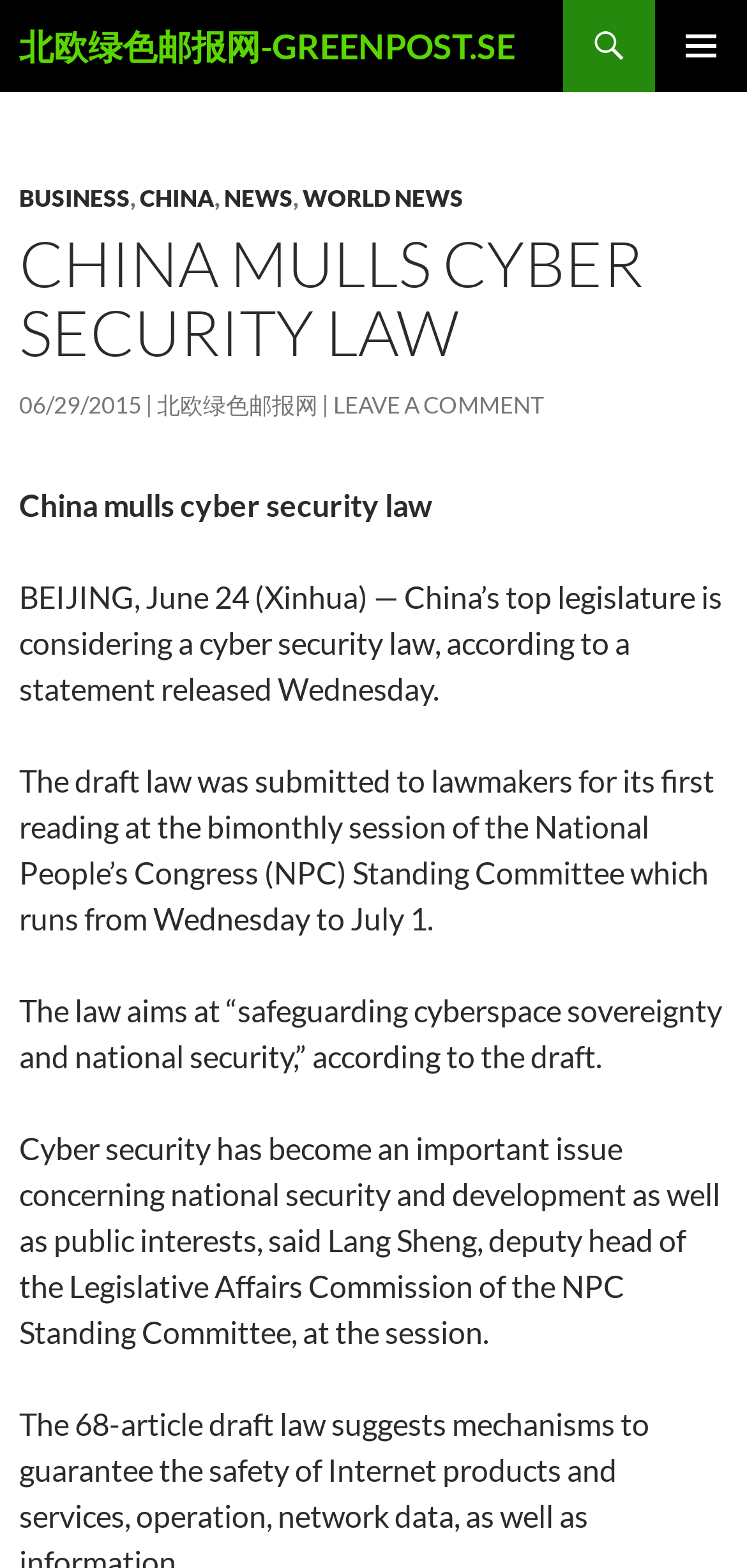Generate a thorough explanation of the webpage's elements.

The webpage is about China's consideration of a cyber security law. At the top, there is a heading "北欧绿色邮报网-GREENPOST.SE" which is also a link. To the right of this heading, there is a button labeled "PRIMARY MENU". Below the heading, there is a link "SKIP TO CONTENT". 

Underneath, there is a header section with links to different categories, including "BUSINESS", "CHINA", "NEWS", and "WORLD NEWS". Below this header section, there is a main heading "CHINA MULLS CYBER SECURITY LAW" followed by a link to the date "06/29/2015". 

To the right of the date, there is a link to "北欧绿色邮报网" and a link to "LEAVE A COMMENT". The main content of the webpage is a news article about China's consideration of a cyber security law, which is divided into several paragraphs. The article starts with "China mulls cyber security law" and continues with a description of the draft law submitted to the National People's Congress Standing Committee.